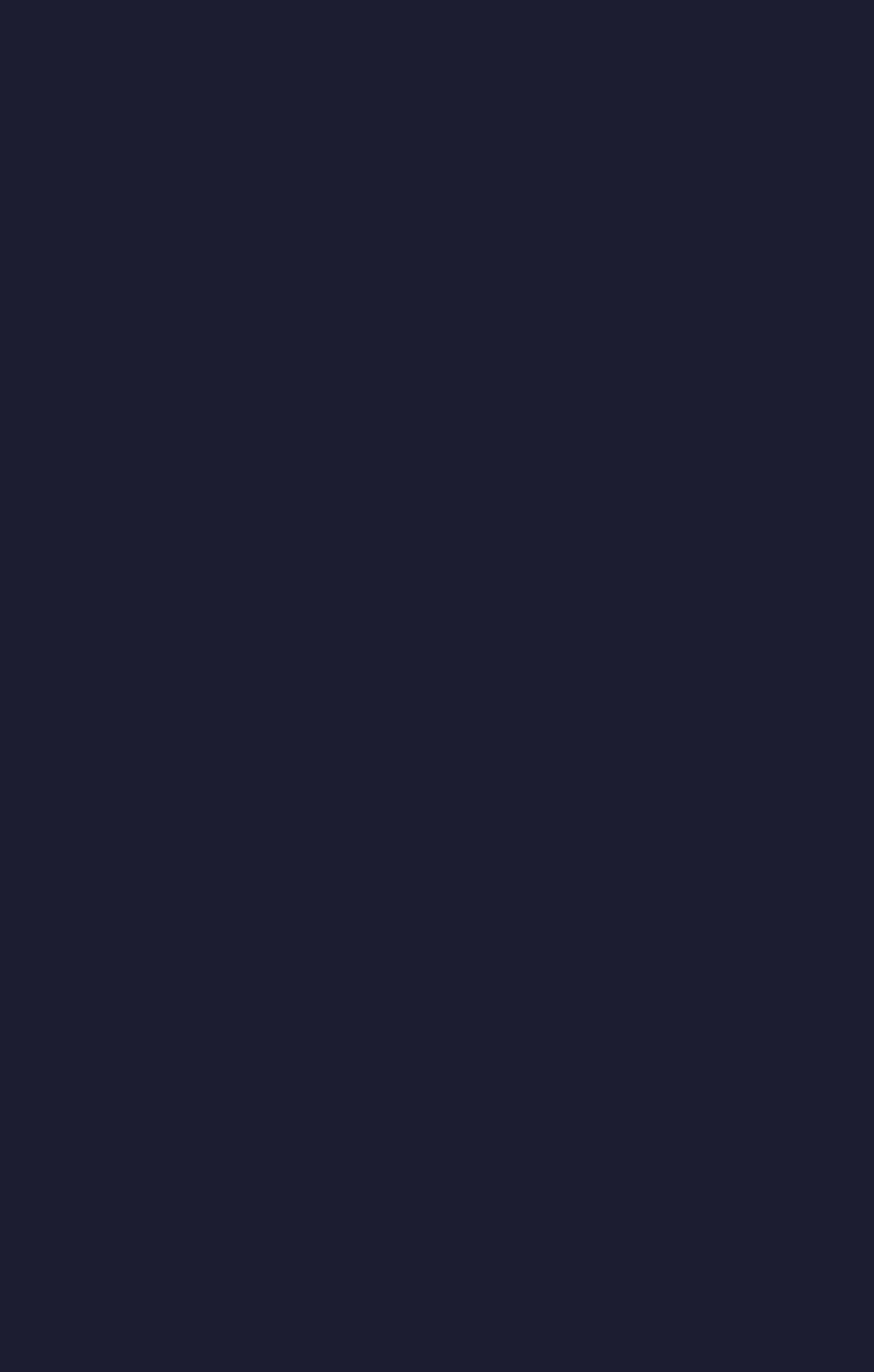Determine the bounding box coordinates for the clickable element required to fulfill the instruction: "read Newsletter #17". Provide the coordinates as four float numbers between 0 and 1, i.e., [left, top, right, bottom].

[0.144, 0.888, 0.859, 0.963]